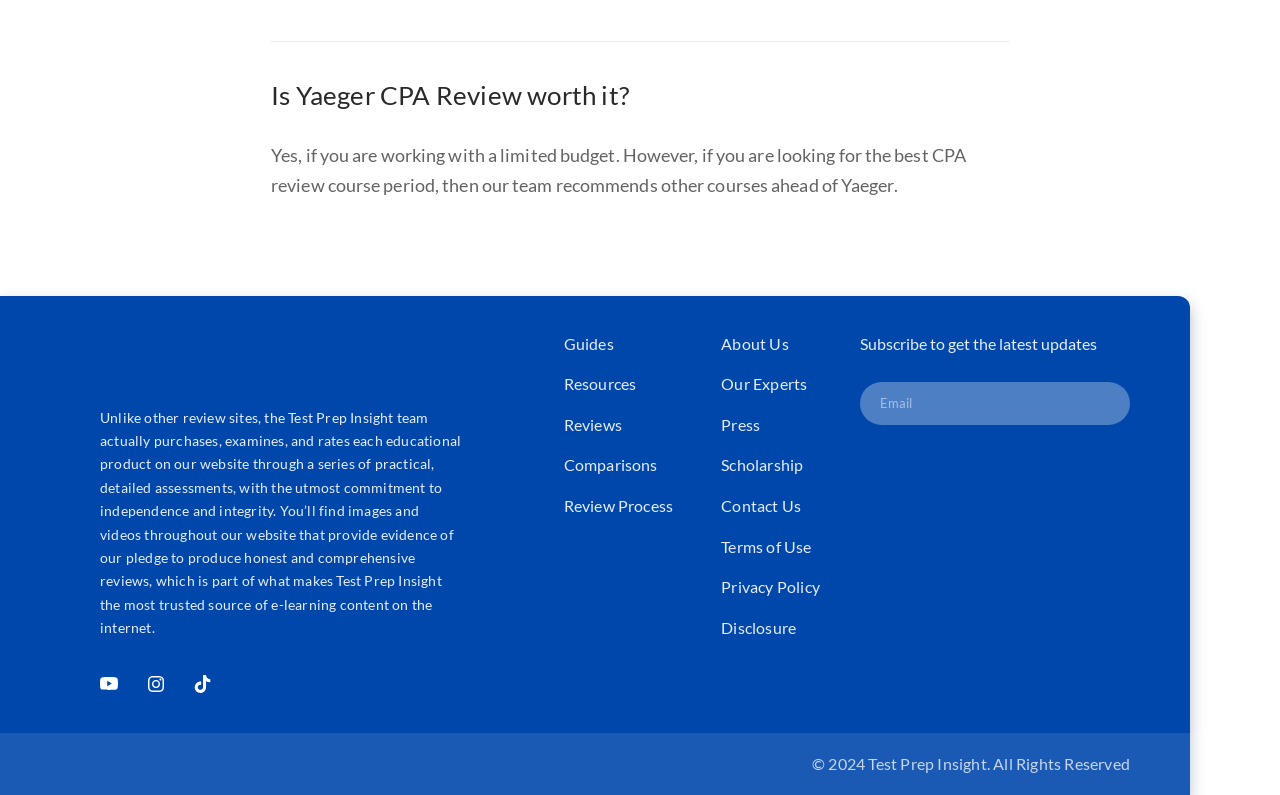Please identify the bounding box coordinates of the region to click in order to complete the given instruction: "Click the 'Guides' link". The coordinates should be four float numbers between 0 and 1, i.e., [left, top, right, bottom].

[0.44, 0.42, 0.479, 0.443]